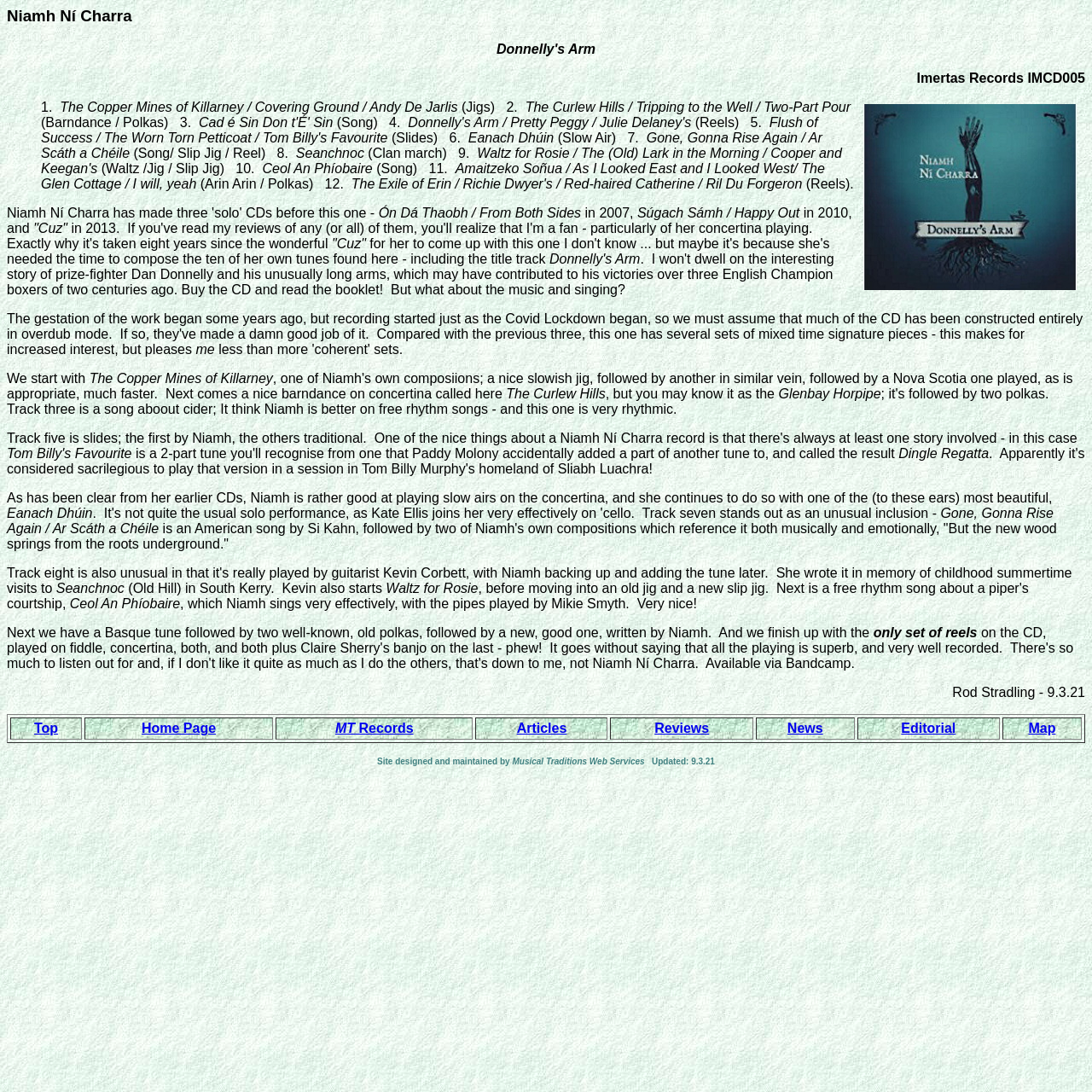Determine the bounding box coordinates for the element that should be clicked to follow this instruction: "Check the site updates". The coordinates should be given as four float numbers between 0 and 1, in the format [left, top, right, bottom].

[0.59, 0.693, 0.655, 0.701]